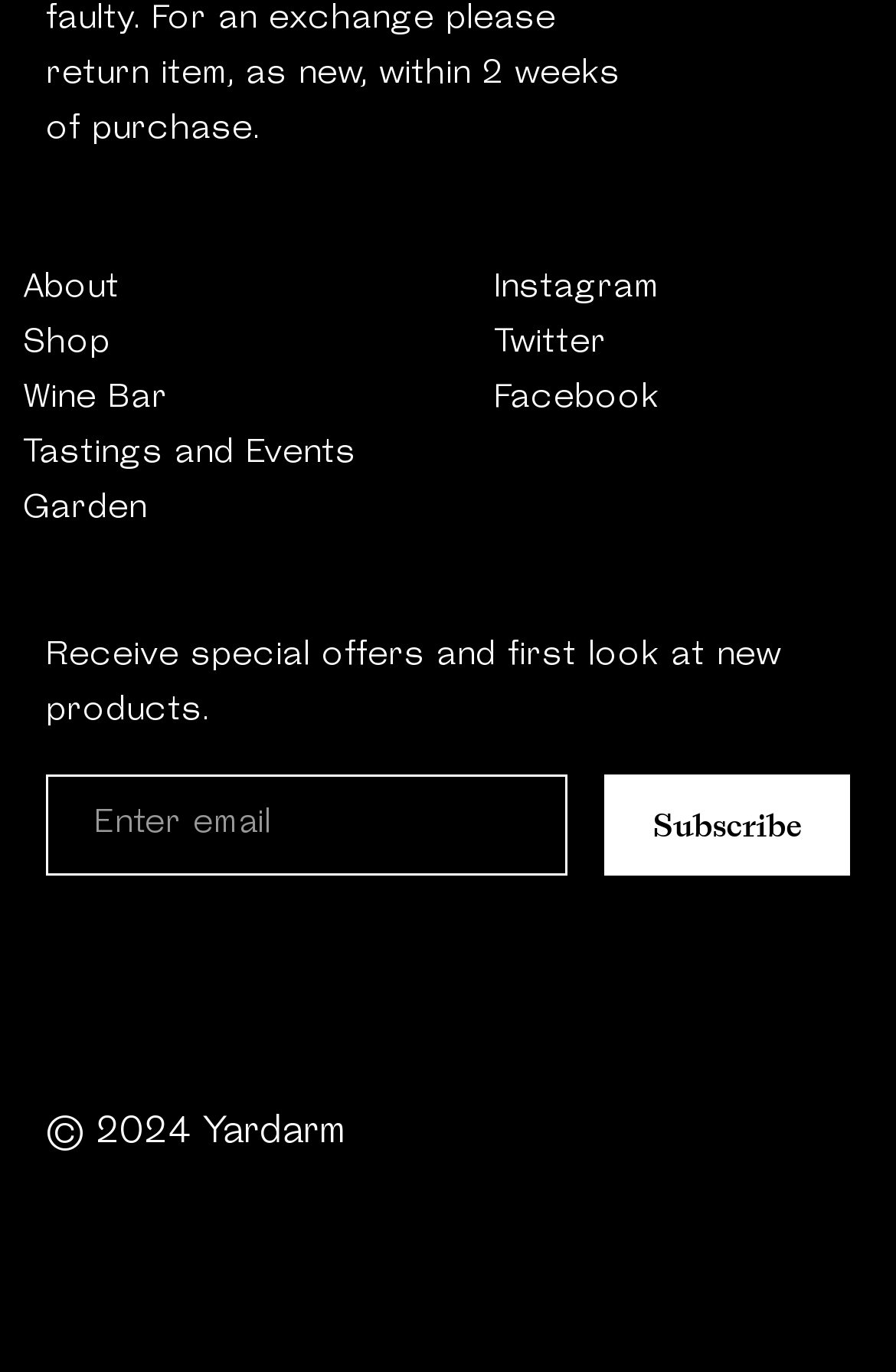How many navigation links are there?
Can you give a detailed and elaborate answer to the question?

I counted the number of navigation links on the webpage, which are About, Shop, Wine Bar, Tastings and Events, and Garden, and found that there are 5 navigation links.